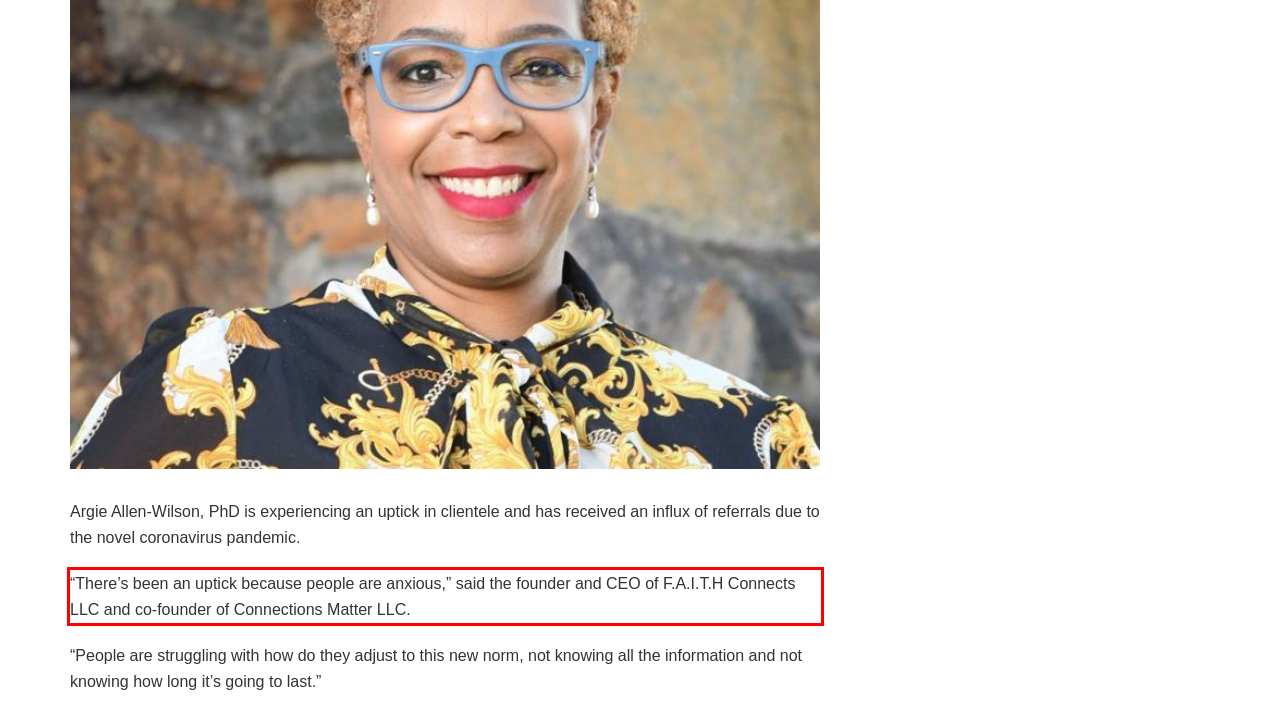You have a screenshot of a webpage with a red bounding box. Identify and extract the text content located inside the red bounding box.

“There’s been an uptick because people are anxious,” said the founder and CEO of F.A.I.T.H Connects LLC and co-founder of Connections Matter LLC.